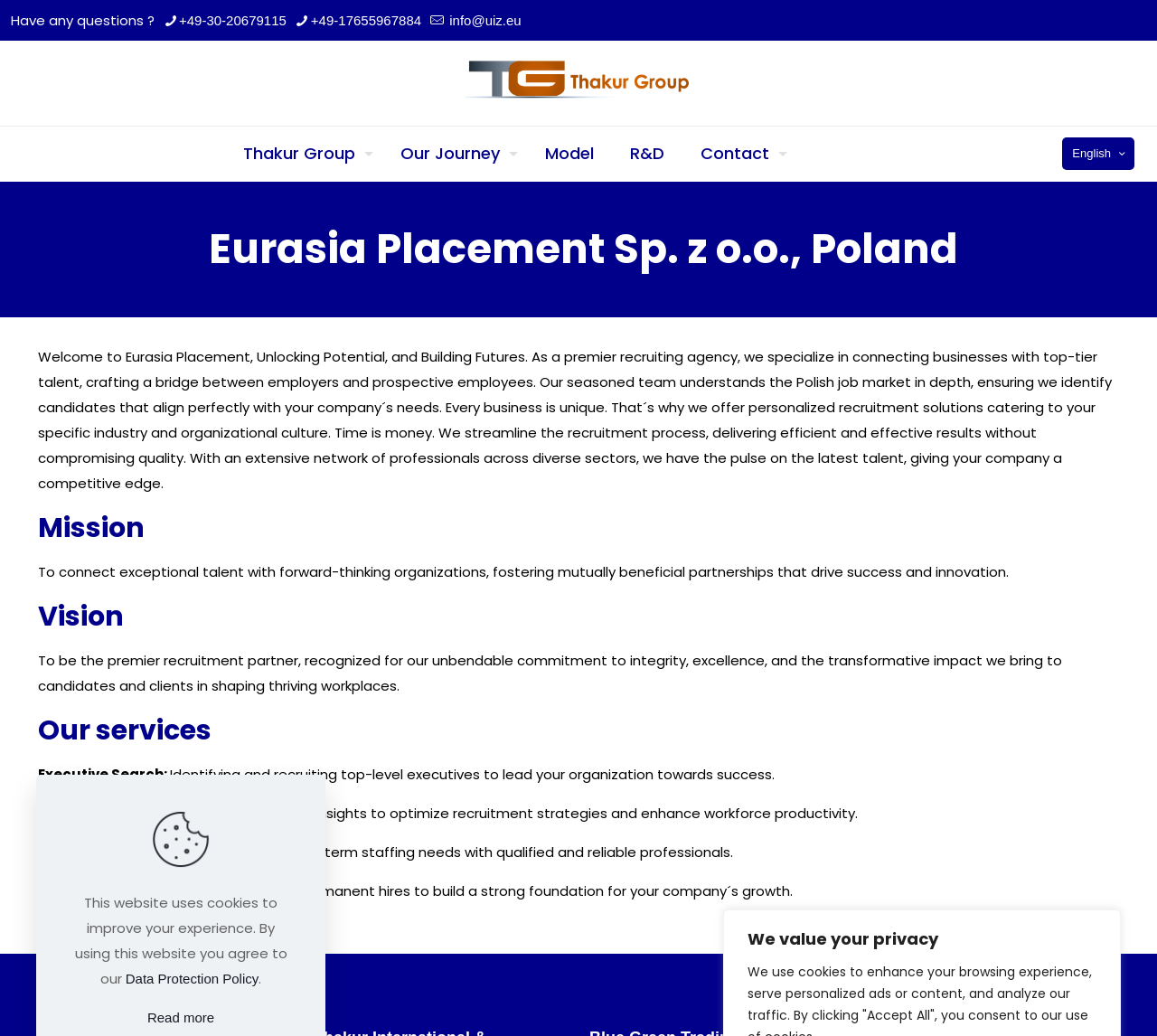Please find the bounding box coordinates of the section that needs to be clicked to achieve this instruction: "Call the phone number".

[0.155, 0.012, 0.248, 0.027]